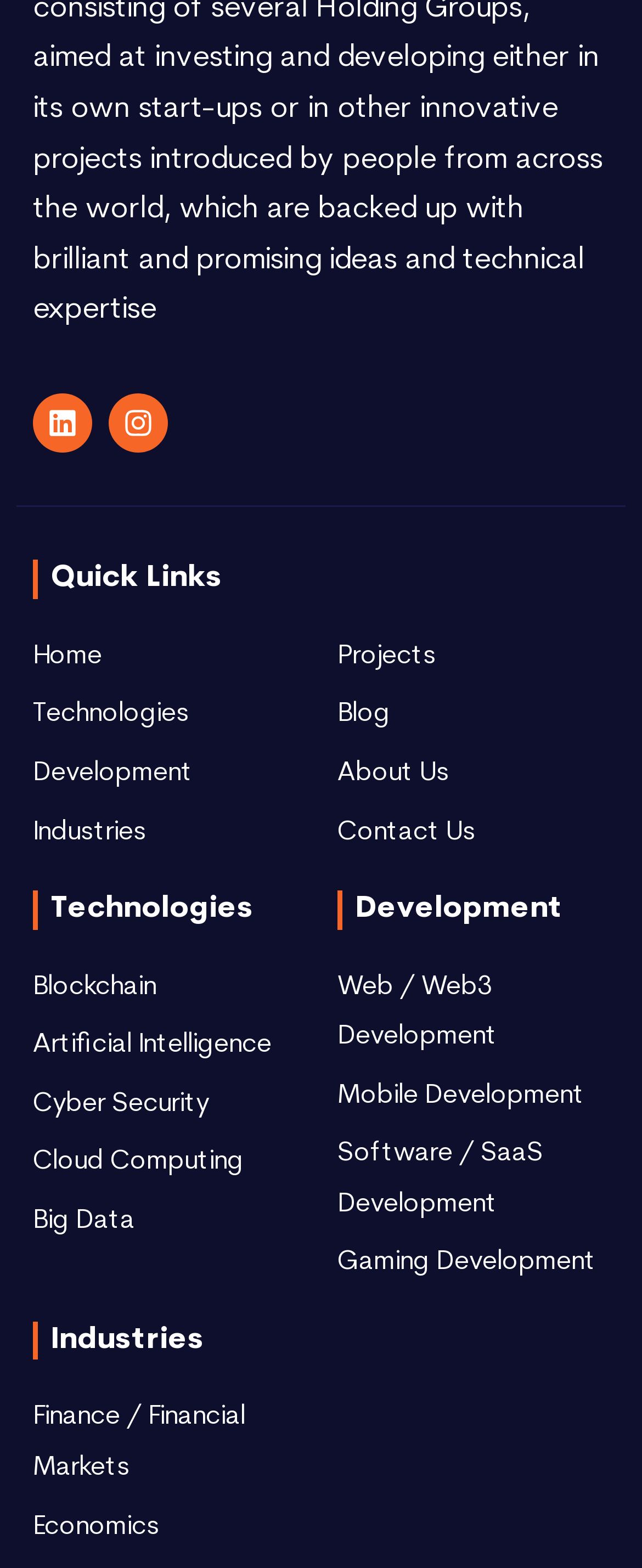Please locate the bounding box coordinates of the element that needs to be clicked to achieve the following instruction: "Visit Blog page". The coordinates should be four float numbers between 0 and 1, i.e., [left, top, right, bottom].

[0.526, 0.44, 0.949, 0.472]